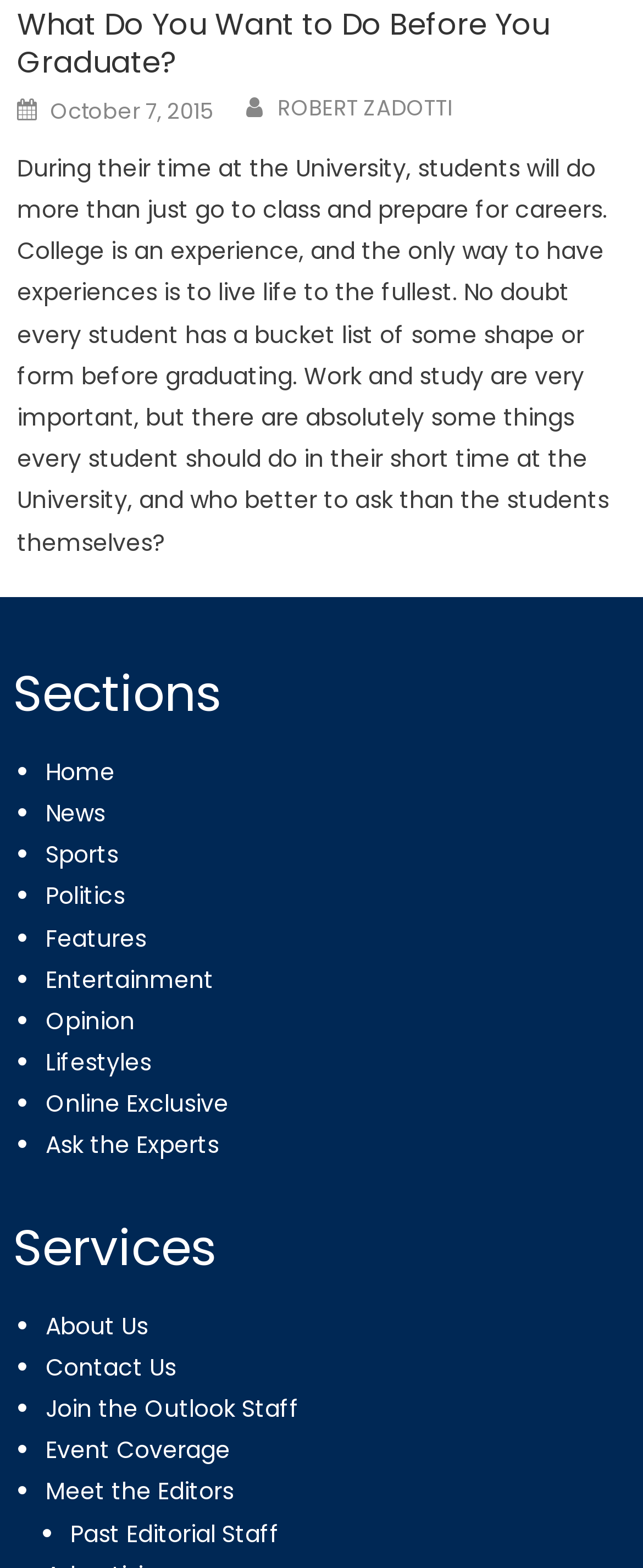Pinpoint the bounding box coordinates of the clickable element to carry out the following instruction: "Explore the 'Entertainment' category."

[0.071, 0.614, 0.333, 0.635]